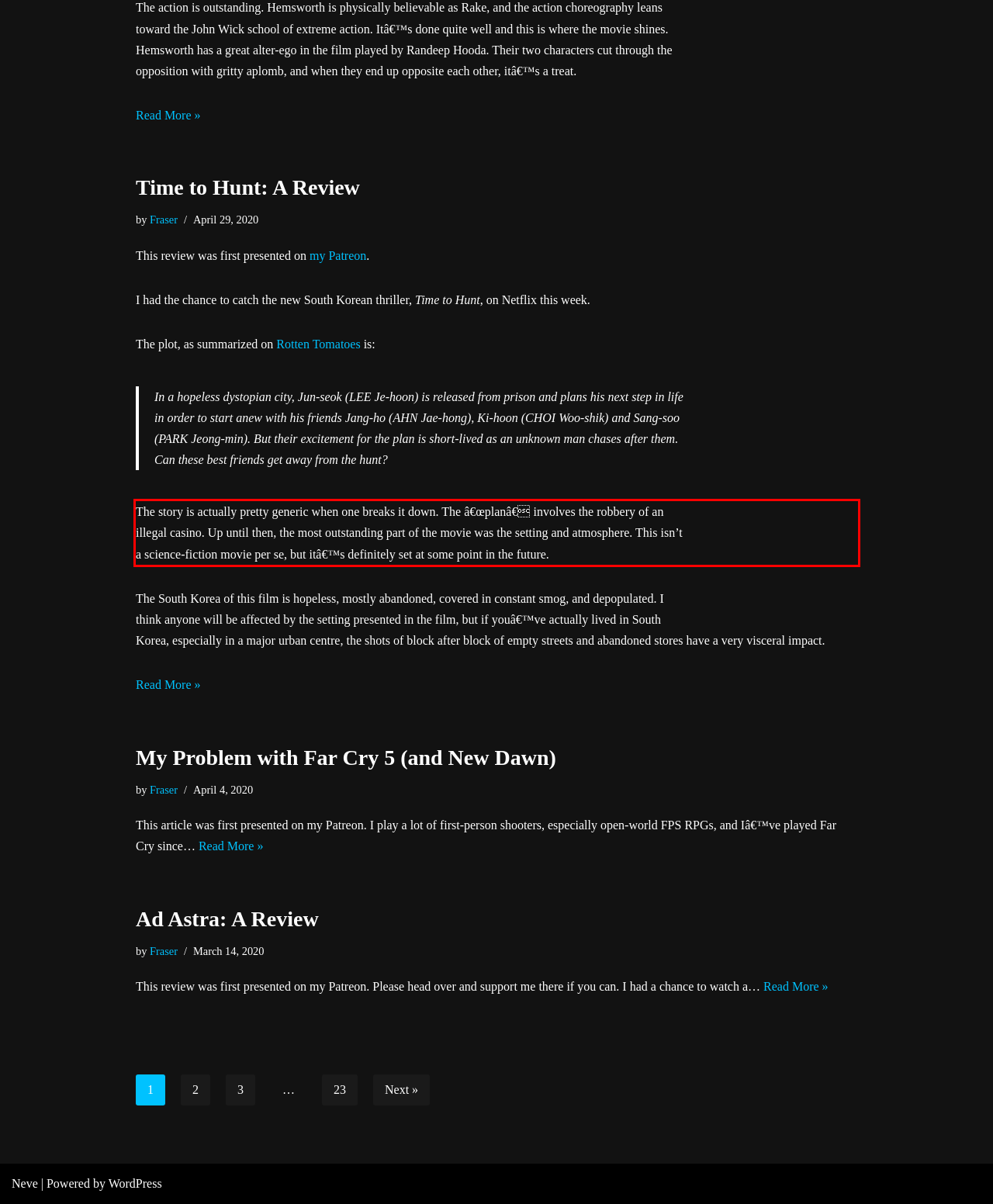Identify the text inside the red bounding box in the provided webpage screenshot and transcribe it.

The story is actually pretty generic when one breaks it down. The â€œplanâ€ involves the robbery of an illegal casino. Up until then, the most outstanding part of the movie was the setting and atmosphere. This isn’t a science-fiction movie per se, but itâ€™s definitely set at some point in the future.